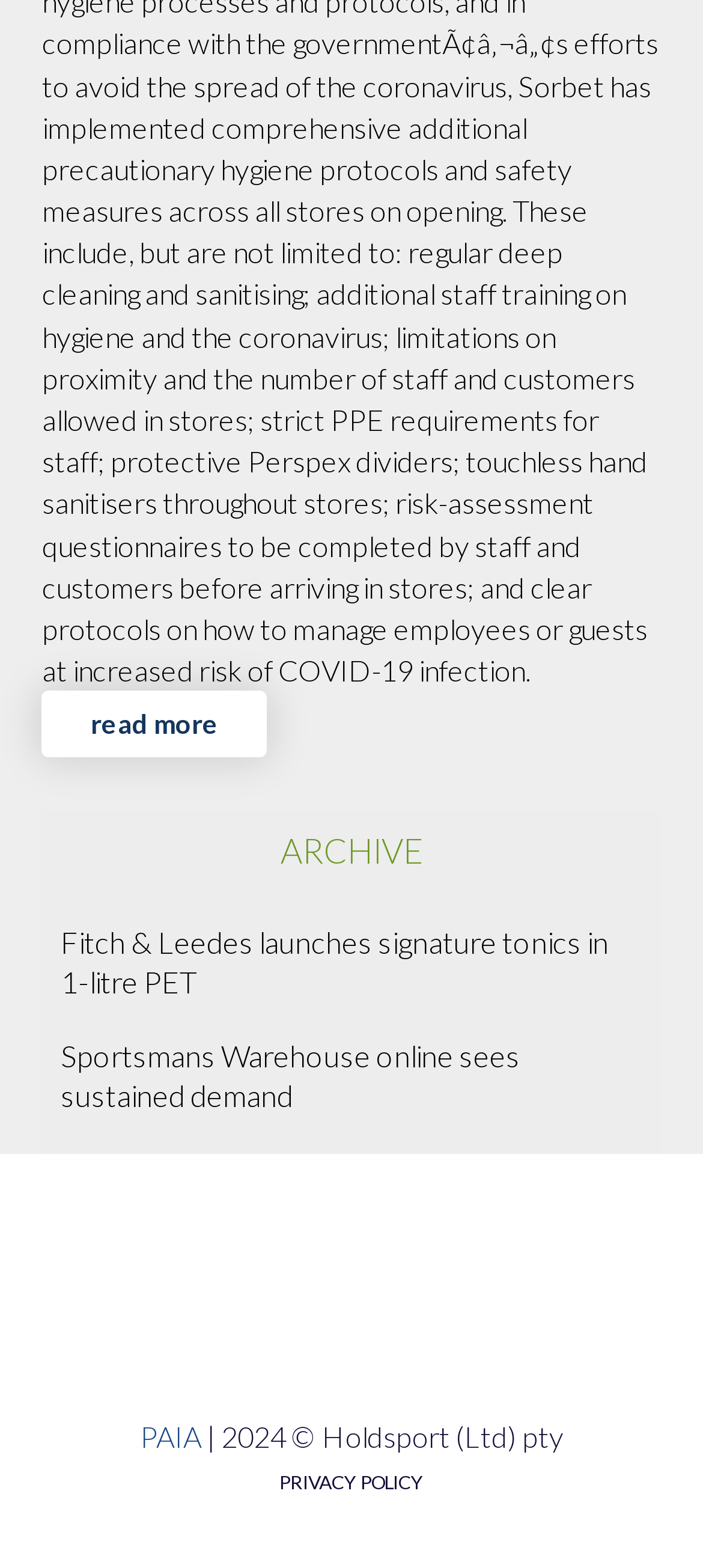Use a single word or phrase to answer this question: 
What is the copyright year of the website?

2024